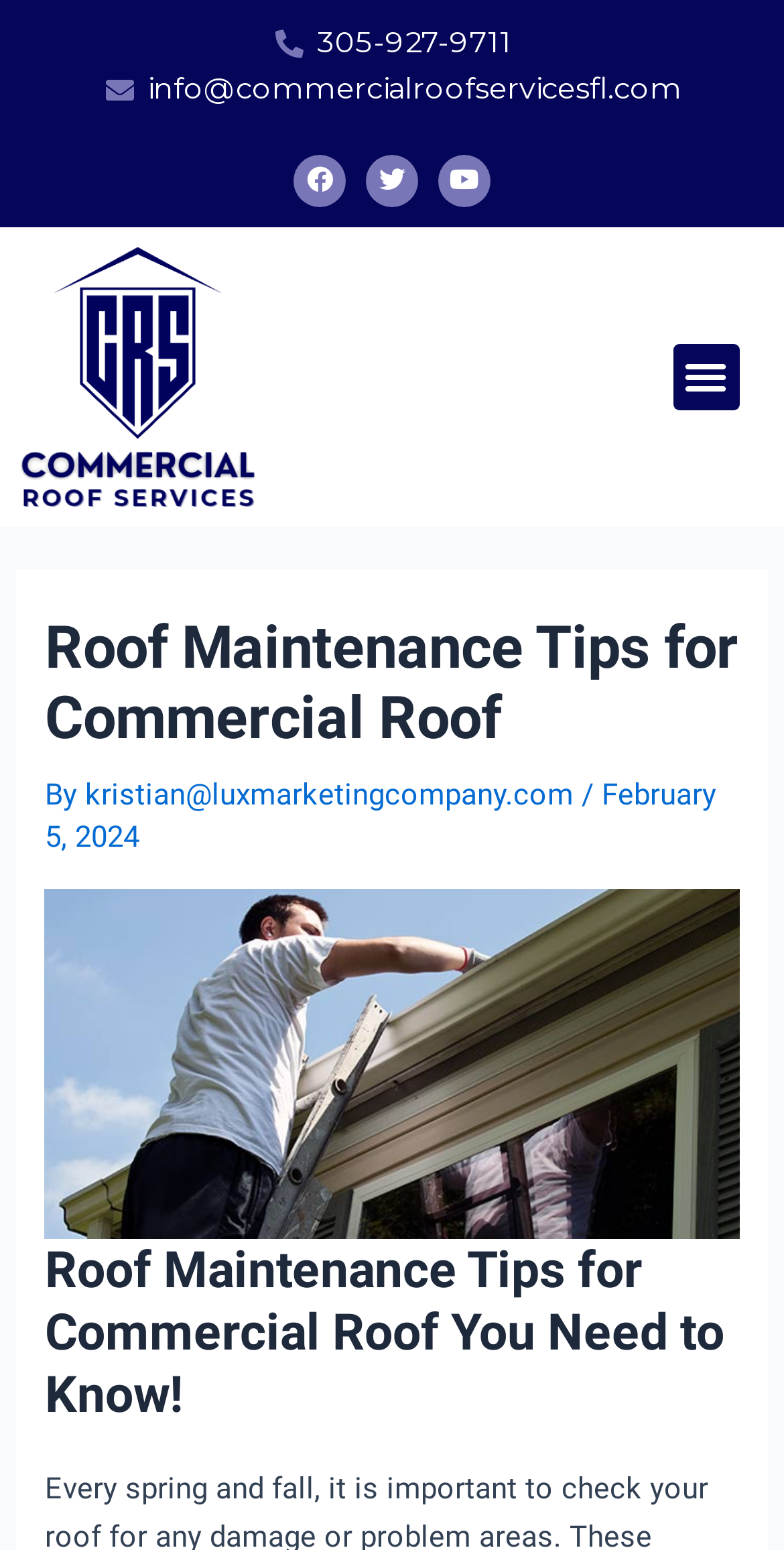Please identify the bounding box coordinates of the element's region that I should click in order to complete the following instruction: "Visit Facebook page". The bounding box coordinates consist of four float numbers between 0 and 1, i.e., [left, top, right, bottom].

[0.374, 0.1, 0.441, 0.133]